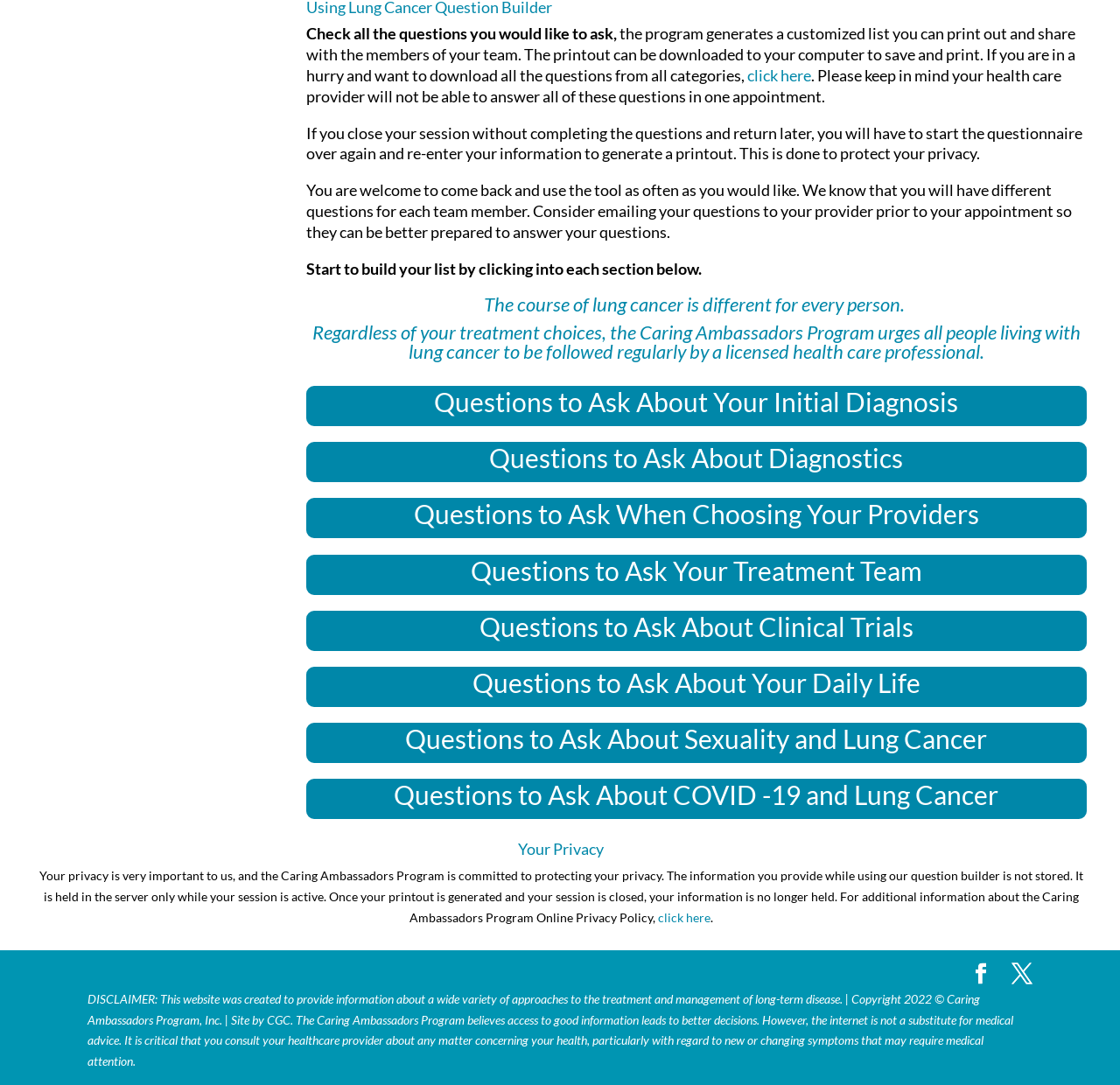Using the description "Facebook", locate and provide the bounding box of the UI element.

[0.866, 0.888, 0.885, 0.908]